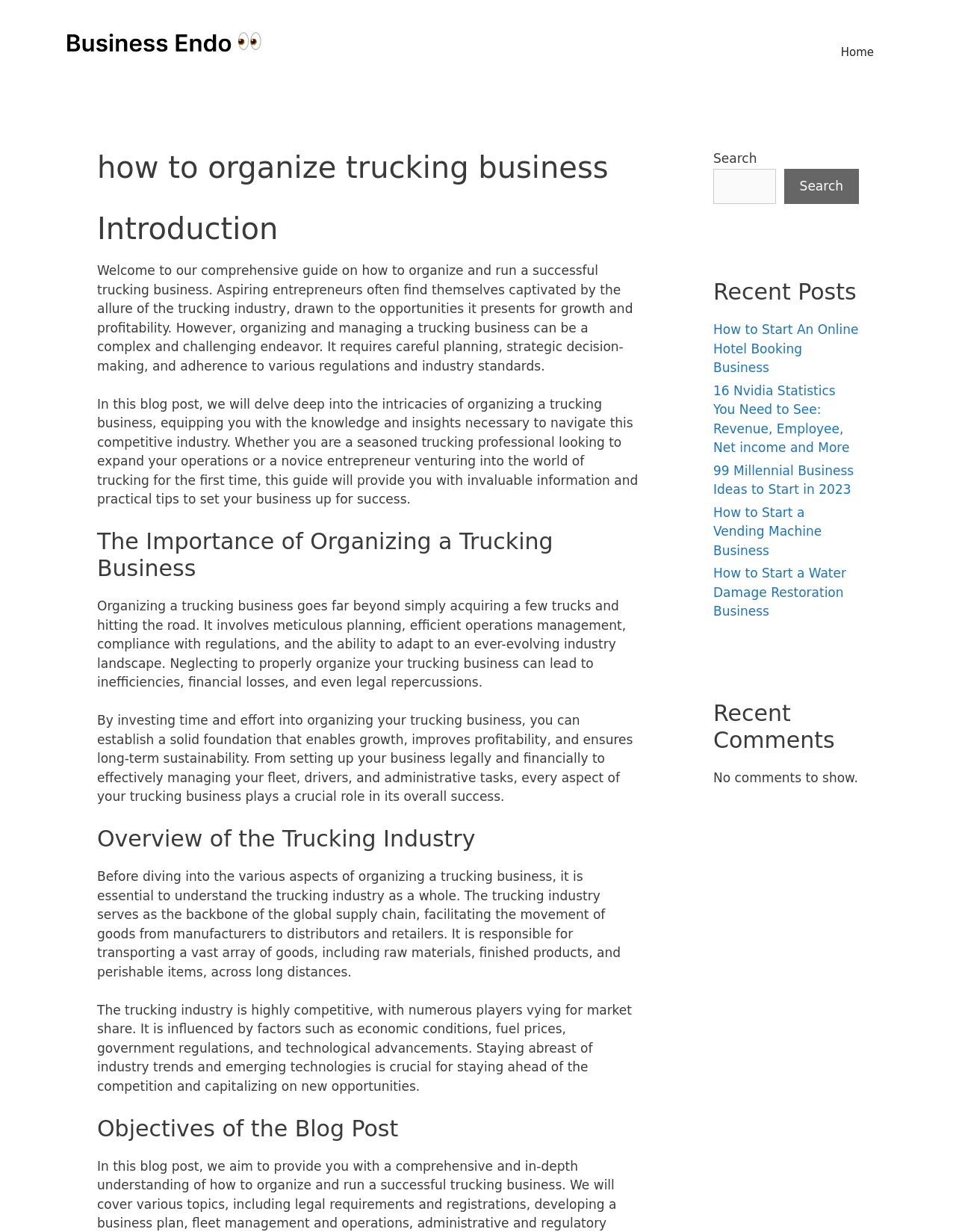Pinpoint the bounding box coordinates of the clickable element needed to complete the instruction: "Read the 'How to Start An Online Hotel Booking Business' post". The coordinates should be provided as four float numbers between 0 and 1: [left, top, right, bottom].

[0.746, 0.261, 0.898, 0.304]